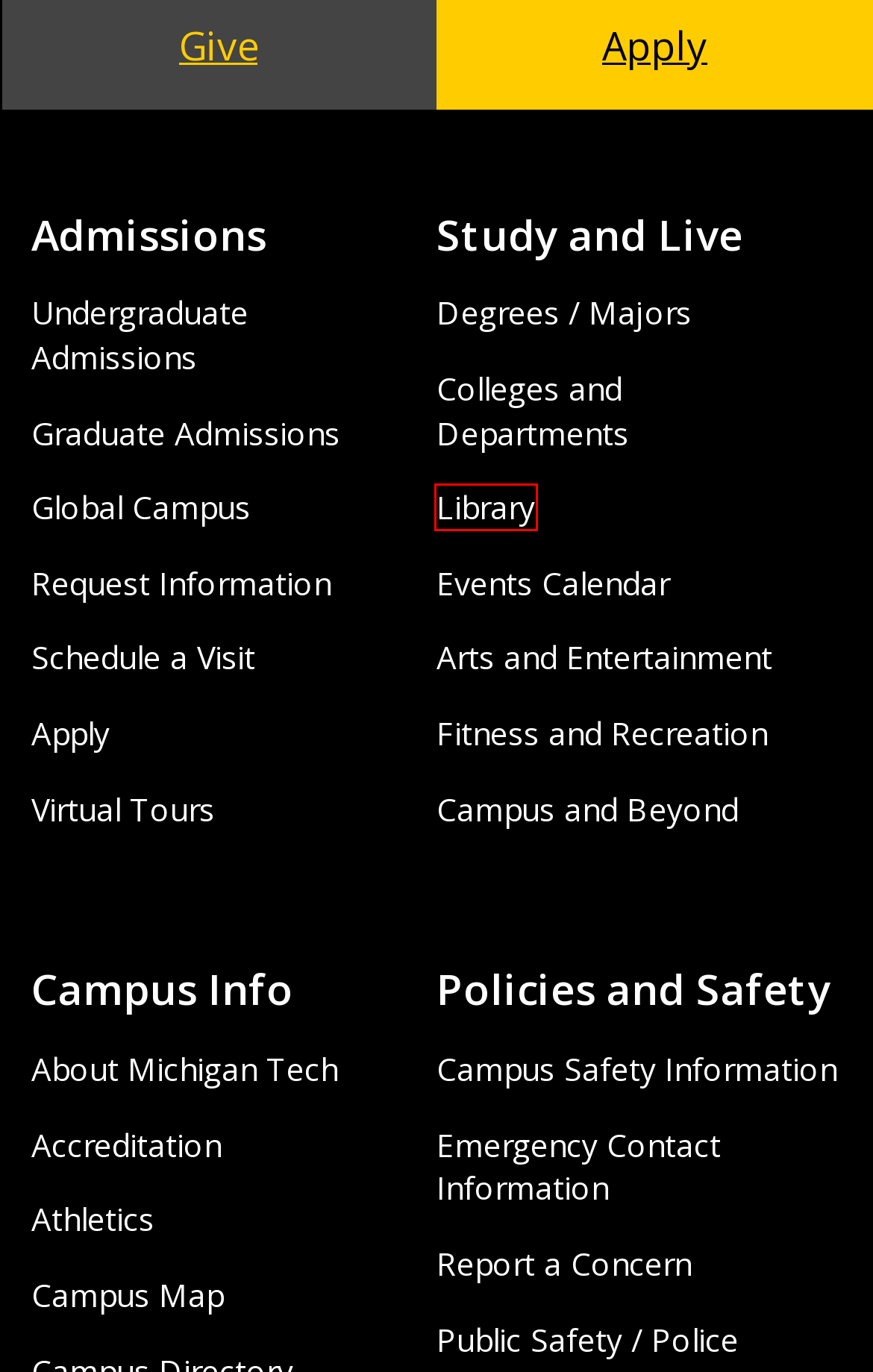Analyze the screenshot of a webpage with a red bounding box and select the webpage description that most accurately describes the new page resulting from clicking the element inside the red box. Here are the candidates:
A. Majors, Degrees, and Programs | Michigan Technological University
B. A Tour of Michigan Technological University and Beyond
C. Fitness and Recreation | Michigan Tech
D. J. Robert Van Pelt and John and Ruanne Opie Library | Michigan Technological University
E. About Michigan Technological University
F. Michigan Tech Graduate School
G. Campus Safety Information and Resources | Title IX | Equal Opportunity Compliance
H. Colleges and Departments | Michigan Tech

D